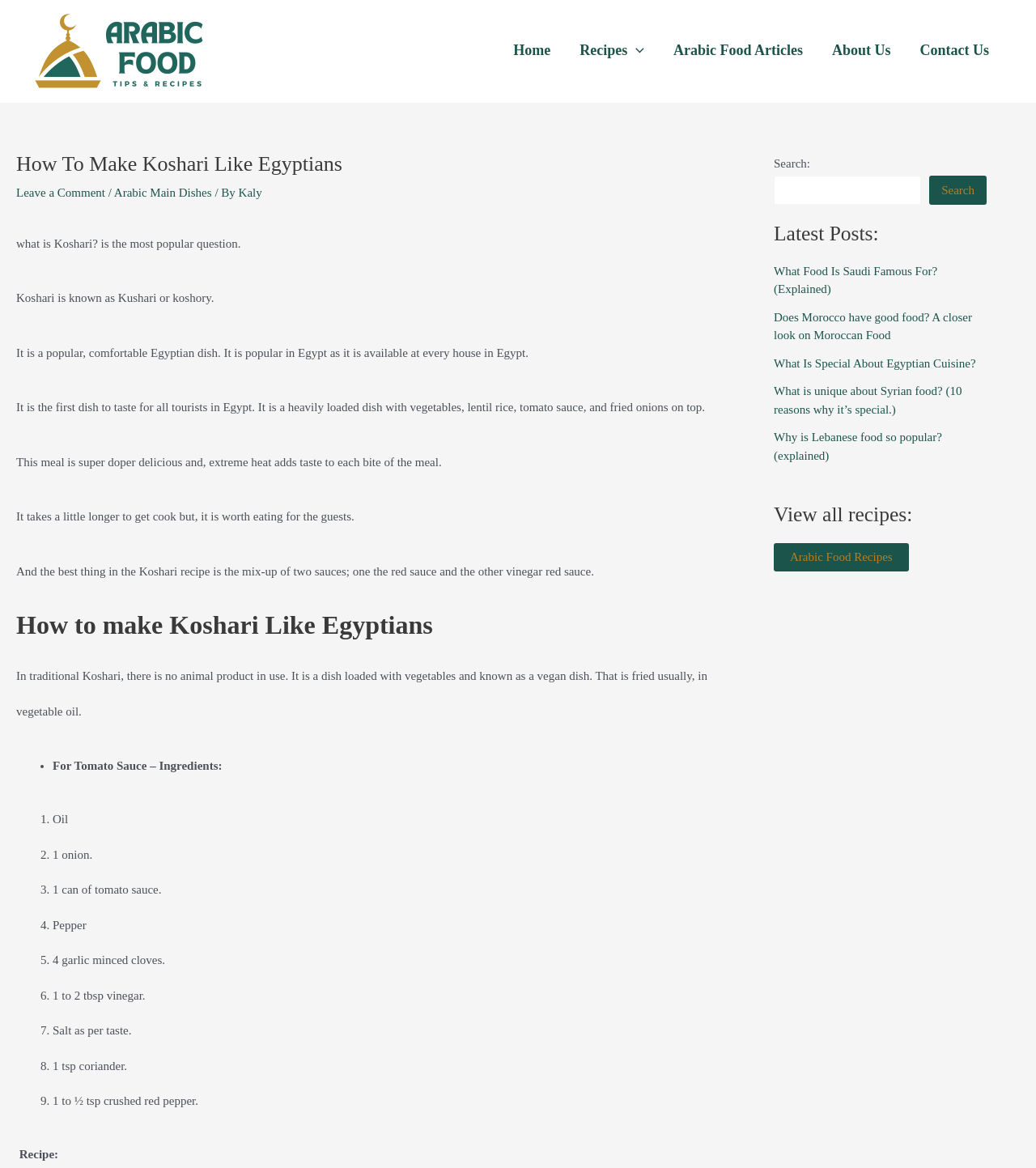Determine the bounding box coordinates of the region I should click to achieve the following instruction: "Click on the previous news". Ensure the bounding box coordinates are four float numbers between 0 and 1, i.e., [left, top, right, bottom].

None